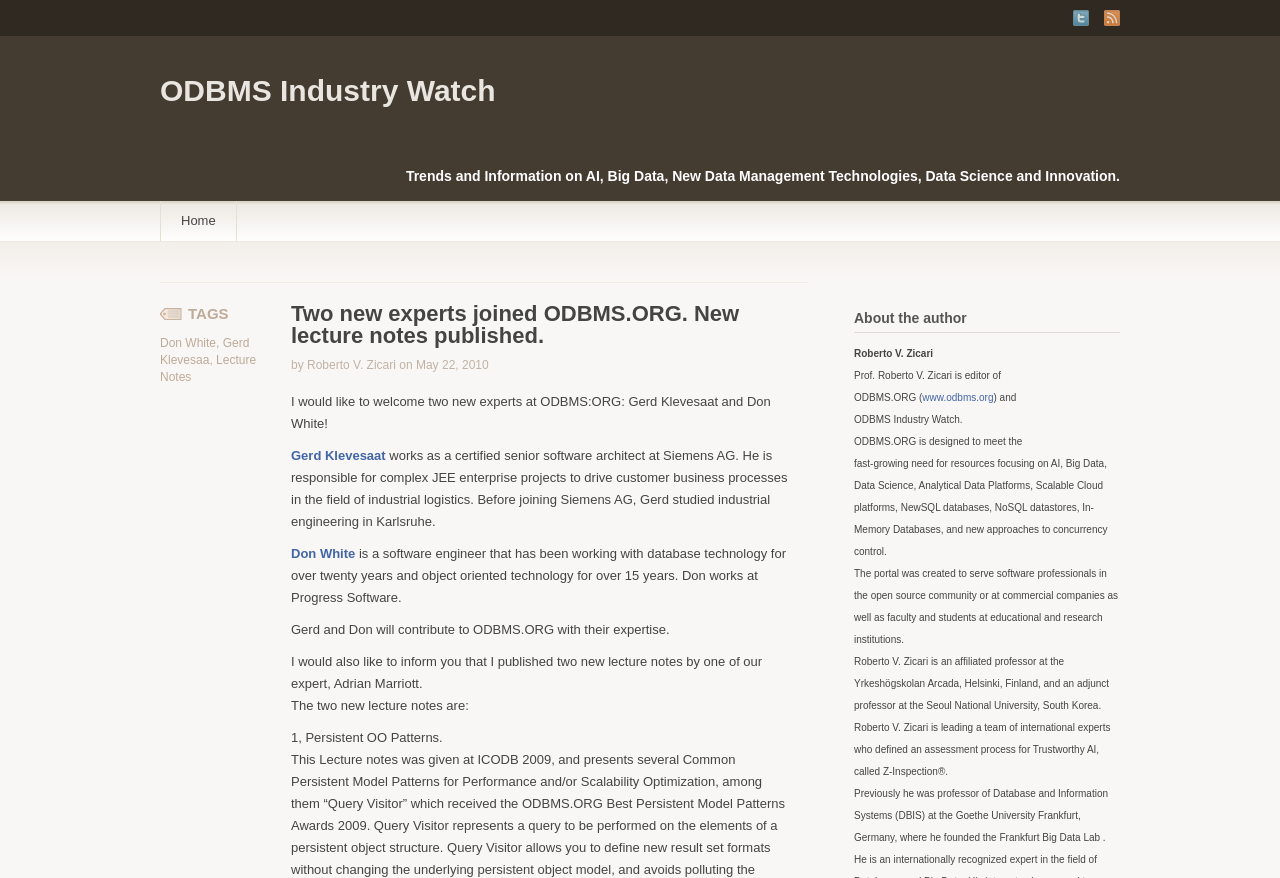Carefully observe the image and respond to the question with a detailed answer:
What is the profession of Roberto V. Zicari?

I found the answer by reading the text 'Prof. Roberto V. Zicari is editor of ODBMS.ORG' which indicates that Roberto V. Zicari is a professor.